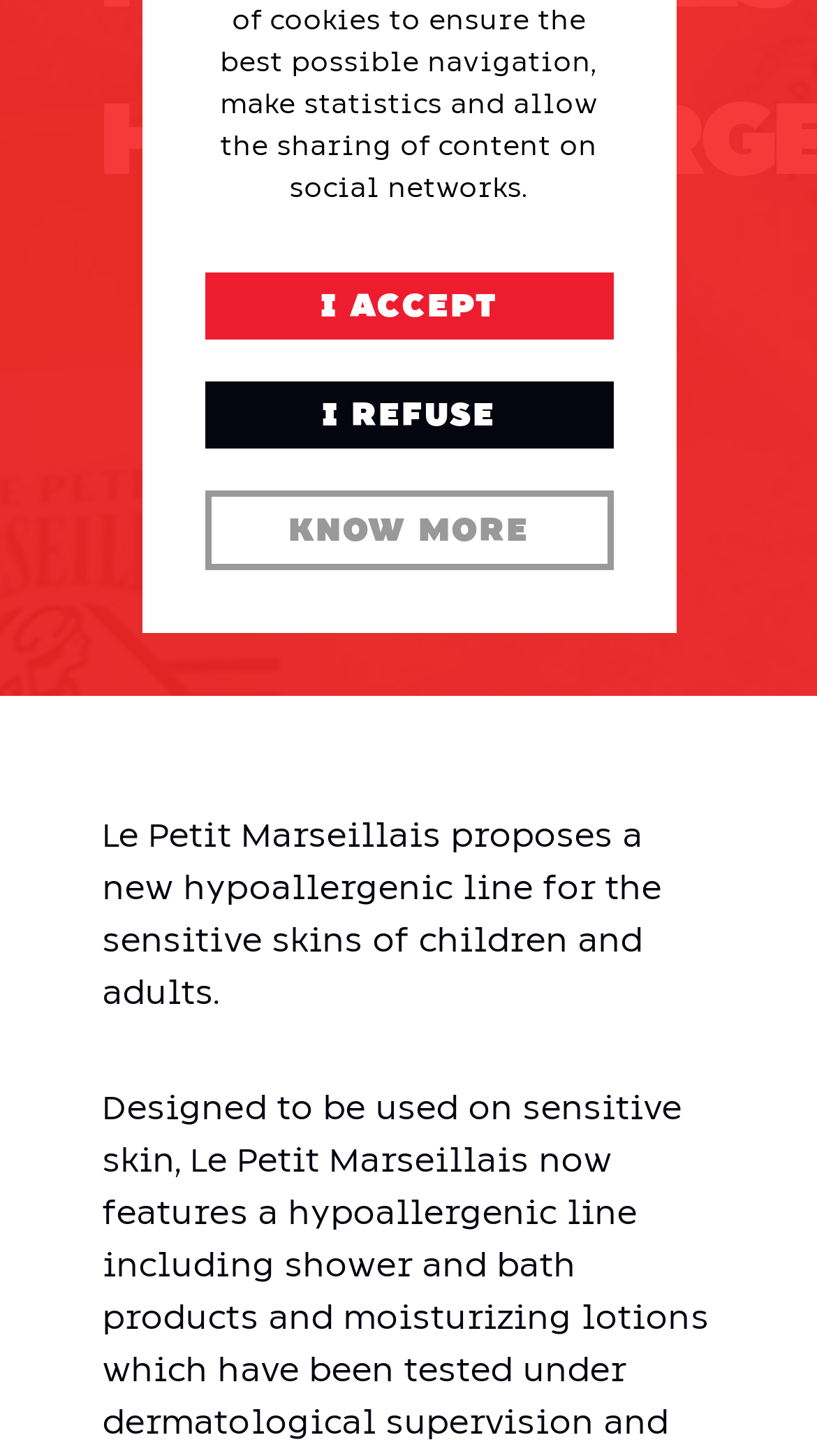Using the provided description I refuse, find the bounding box coordinates for the UI element. Provide the coordinates in (top-left x, top-left y, bottom-right x, bottom-right y) format, ensuring all values are between 0 and 1.

[0.25, 0.262, 0.75, 0.308]